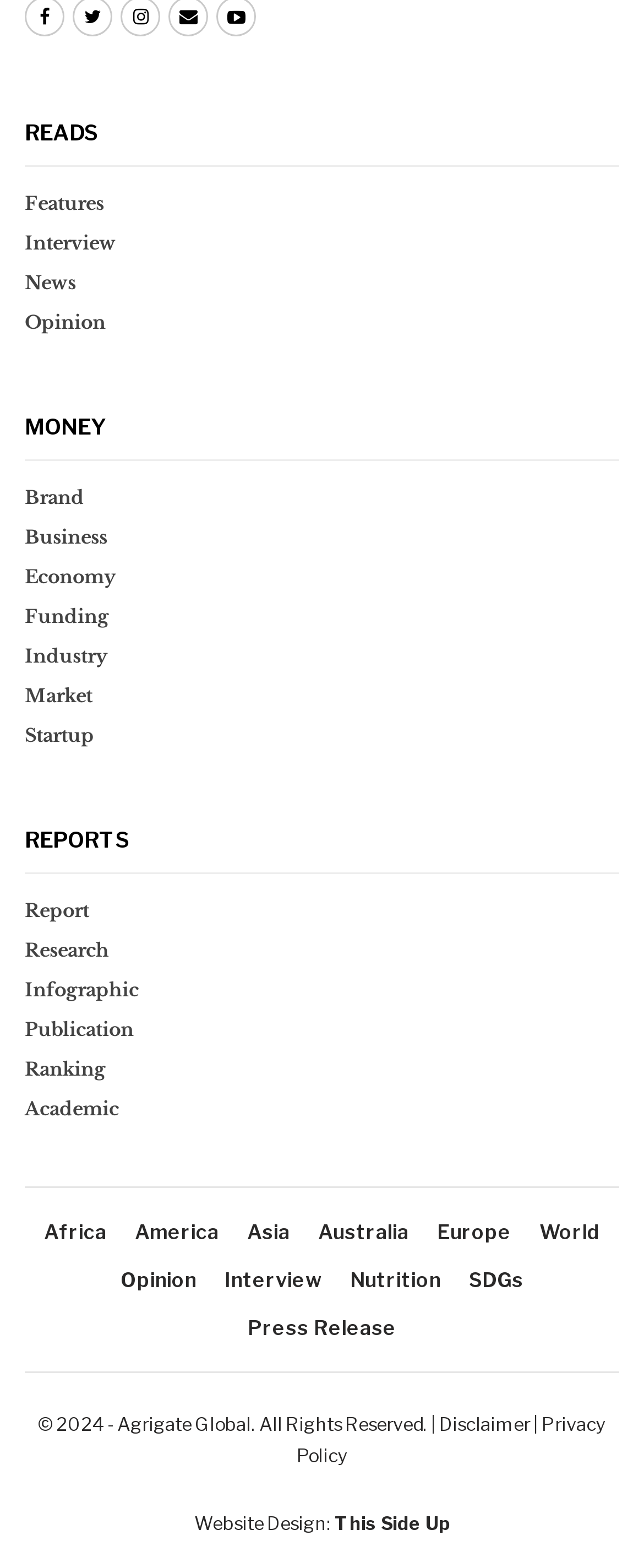Please determine the bounding box coordinates for the element with the description: "Privacy Policy".

[0.46, 0.901, 0.941, 0.936]